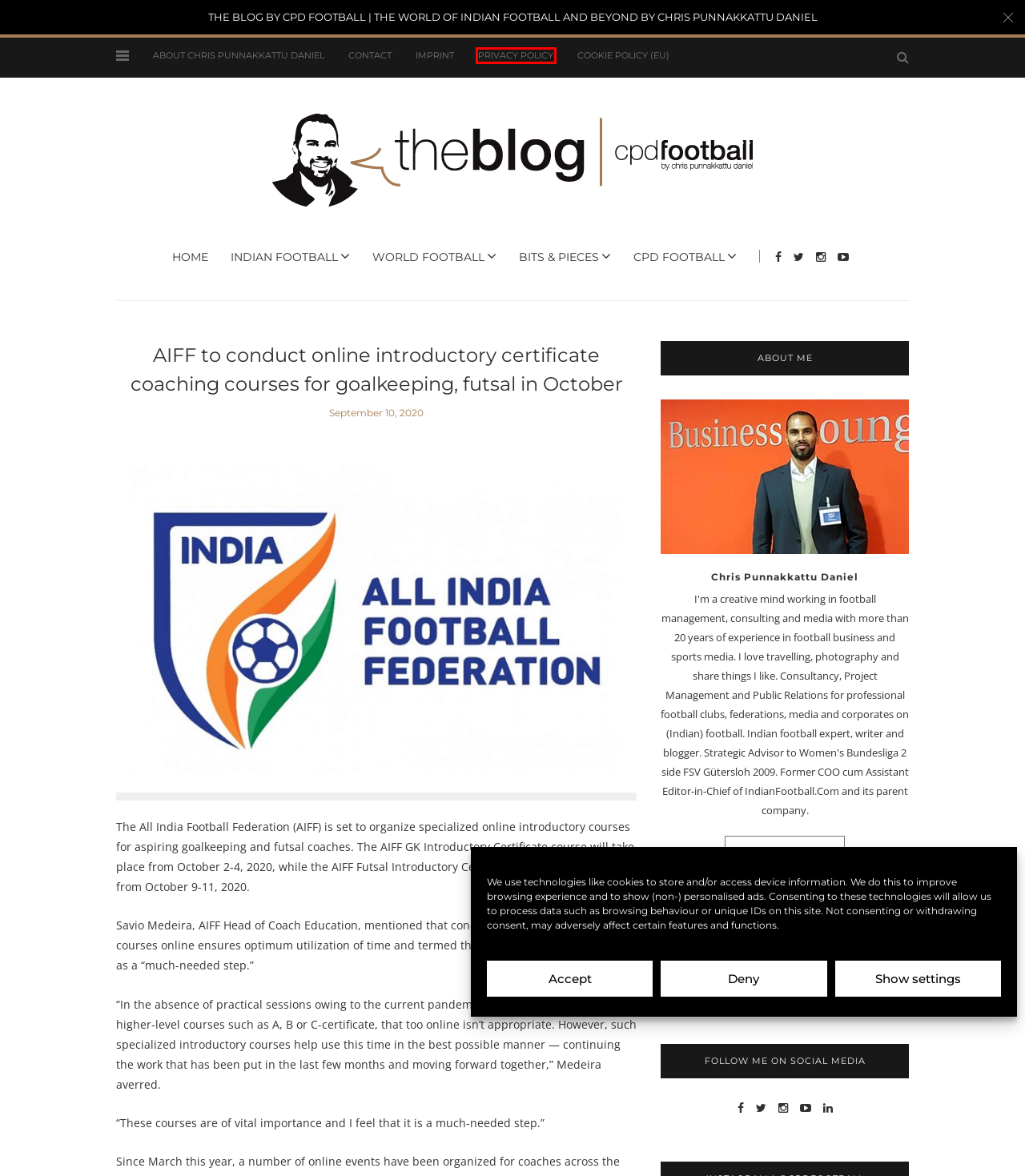Please examine the screenshot provided, which contains a red bounding box around a UI element. Select the webpage description that most accurately describes the new page displayed after clicking the highlighted element. Here are the candidates:
A. About Chris Punnakkattu Daniel » The Blog » CPD Football by Chris Punnakkattu Daniel
B. The Blog » CPD Football by Chris Punnakkattu Daniel »
C. CPD FOOTBALL by Chris Punnakkatu Daniel
D. Contact » The Blog » CPD Football by Chris Punnakkattu Daniel
E. Imprint » The Blog » CPD Football by Chris Punnakkattu Daniel
F. Privacy Policy (Datenschutzerklärung) » The Blog » CPD Football by Chris Punnakkattu Daniel
G. Cookie Policy (EU) » The Blog » CPD Football by Chris Punnakkattu Daniel
H. Regional CAF Club Licensing discussions in full swing in Addis Ababa, Ethiopia!

F